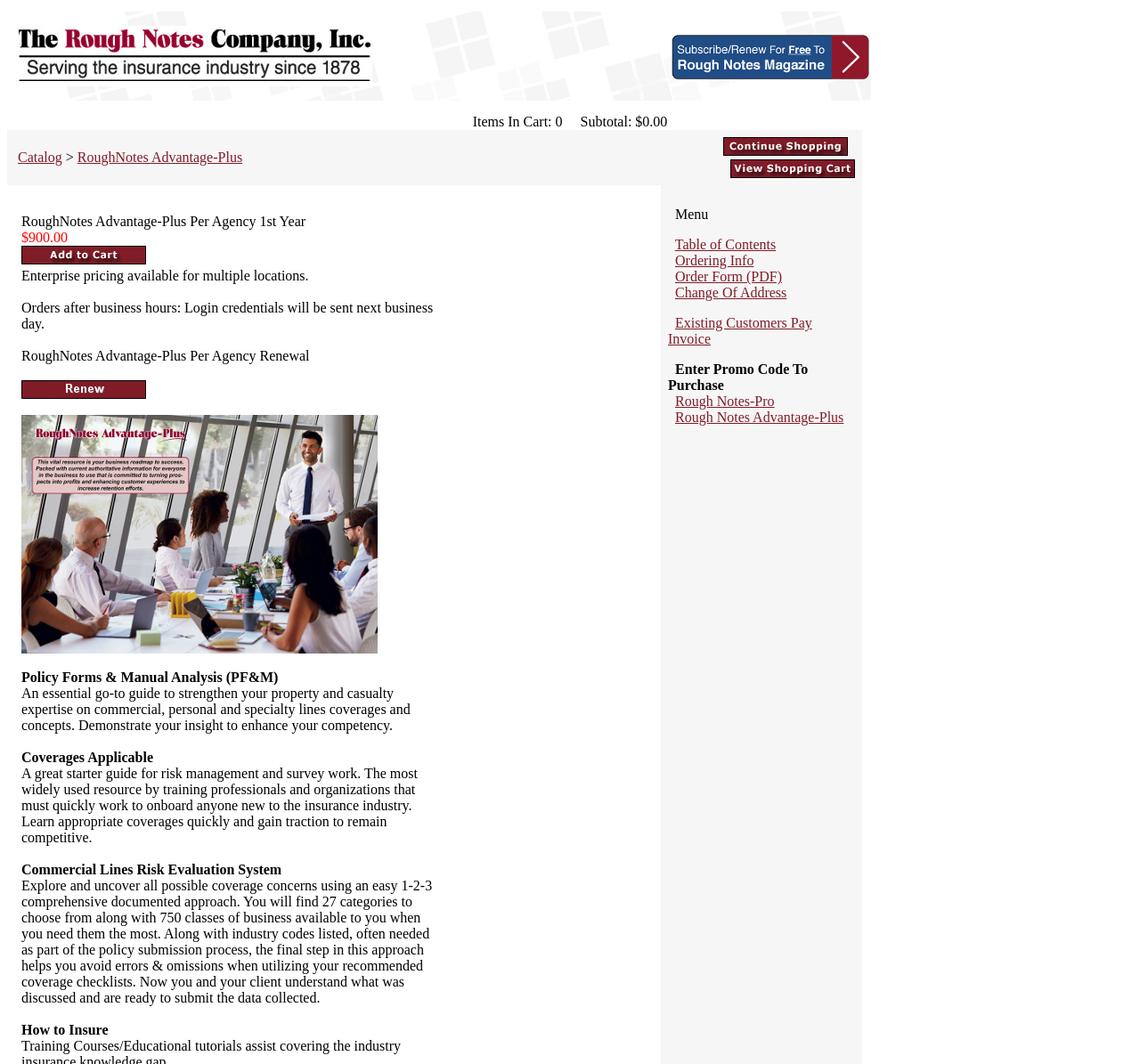How many links are in the top navigation bar?
Use the information from the screenshot to give a comprehensive response to the question.

The top navigation bar contains links to 'Catalog', 'RoughNotes Advantage-Plus', an empty link, 'Table of Contents', 'Ordering Info', 'Order Form (PDF)', and 'Change Of Address'. Counting these links, there are 7 in total.